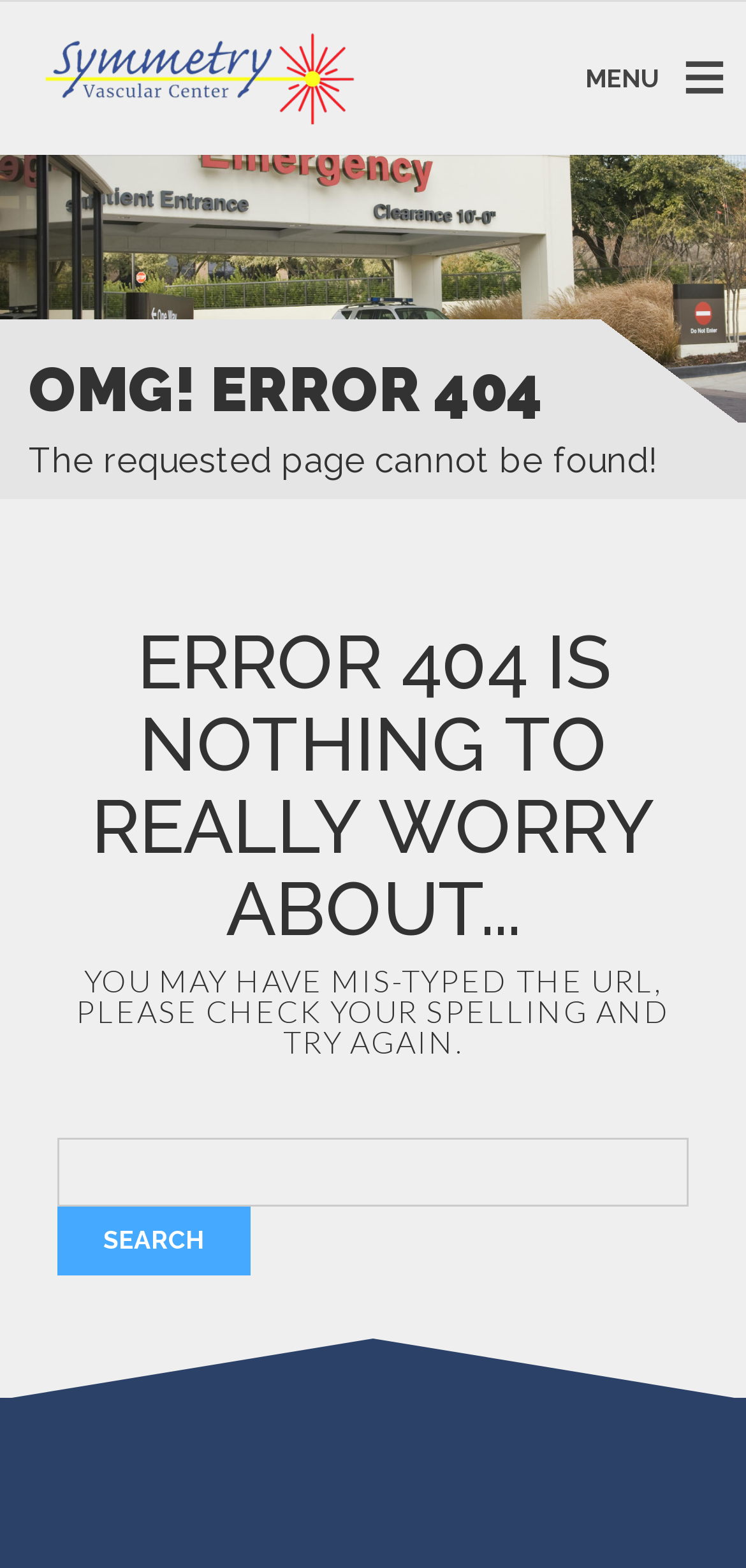Describe every aspect of the webpage comprehensively.

The webpage displays a "Page not found" error message. At the top left, there is a link to "HealthFlex" accompanied by an image with the same name. To the right of this link, there is a "MENU" text. 

Below the "HealthFlex" link, a large heading "OMG! ERROR 404" is prominently displayed. Underneath this heading, a message "The requested page cannot be found!" is shown. 

Further down, another heading "ERROR 404 IS NOTHING TO REALLY WORRY ABOUT..." is displayed, followed by a paragraph of text "YOU MAY HAVE MIS-TYPED THE URL, PLEASE CHECK YOUR SPELLING AND TRY AGAIN." 

At the bottom of the page, a search bar is located, consisting of a textbox and a "SEARCH" button.